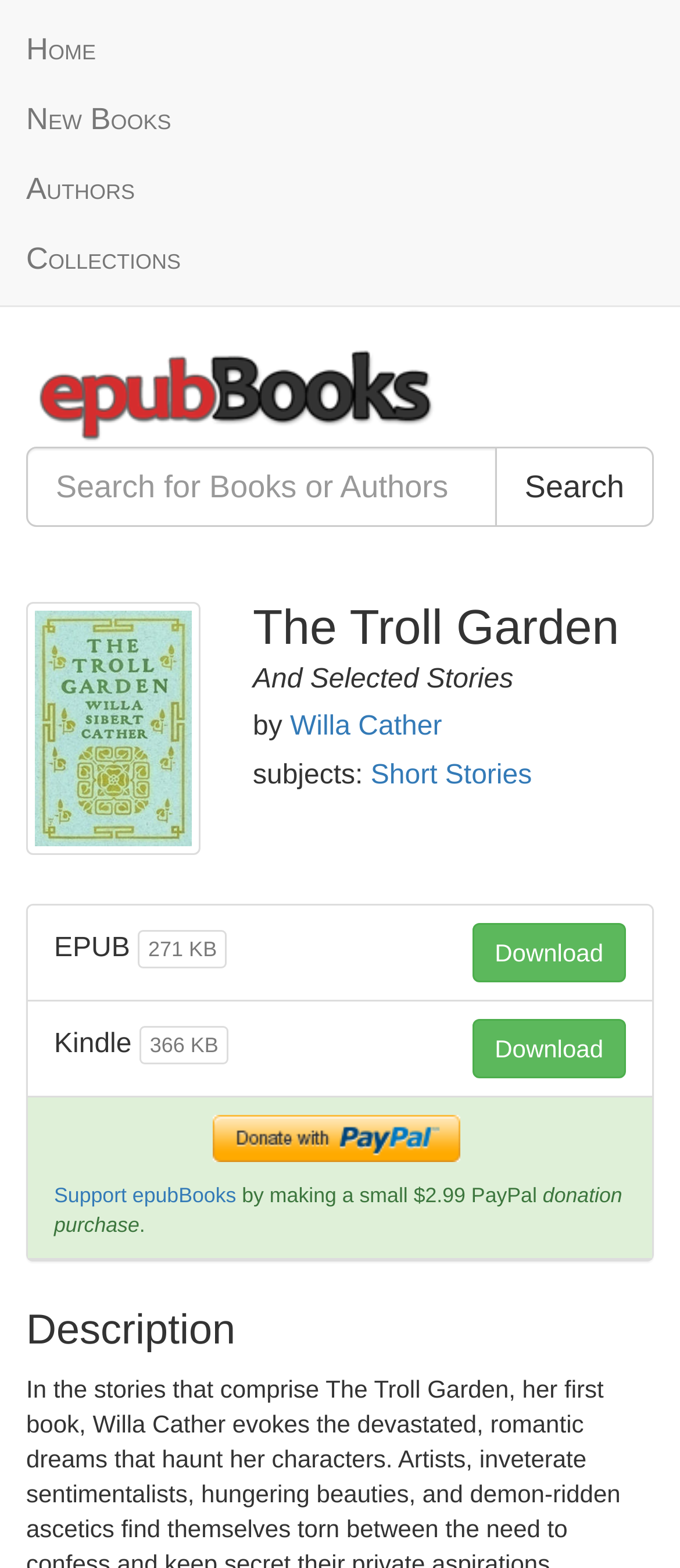Please give a succinct answer to the question in one word or phrase:
What is the subject of the book?

Short Stories